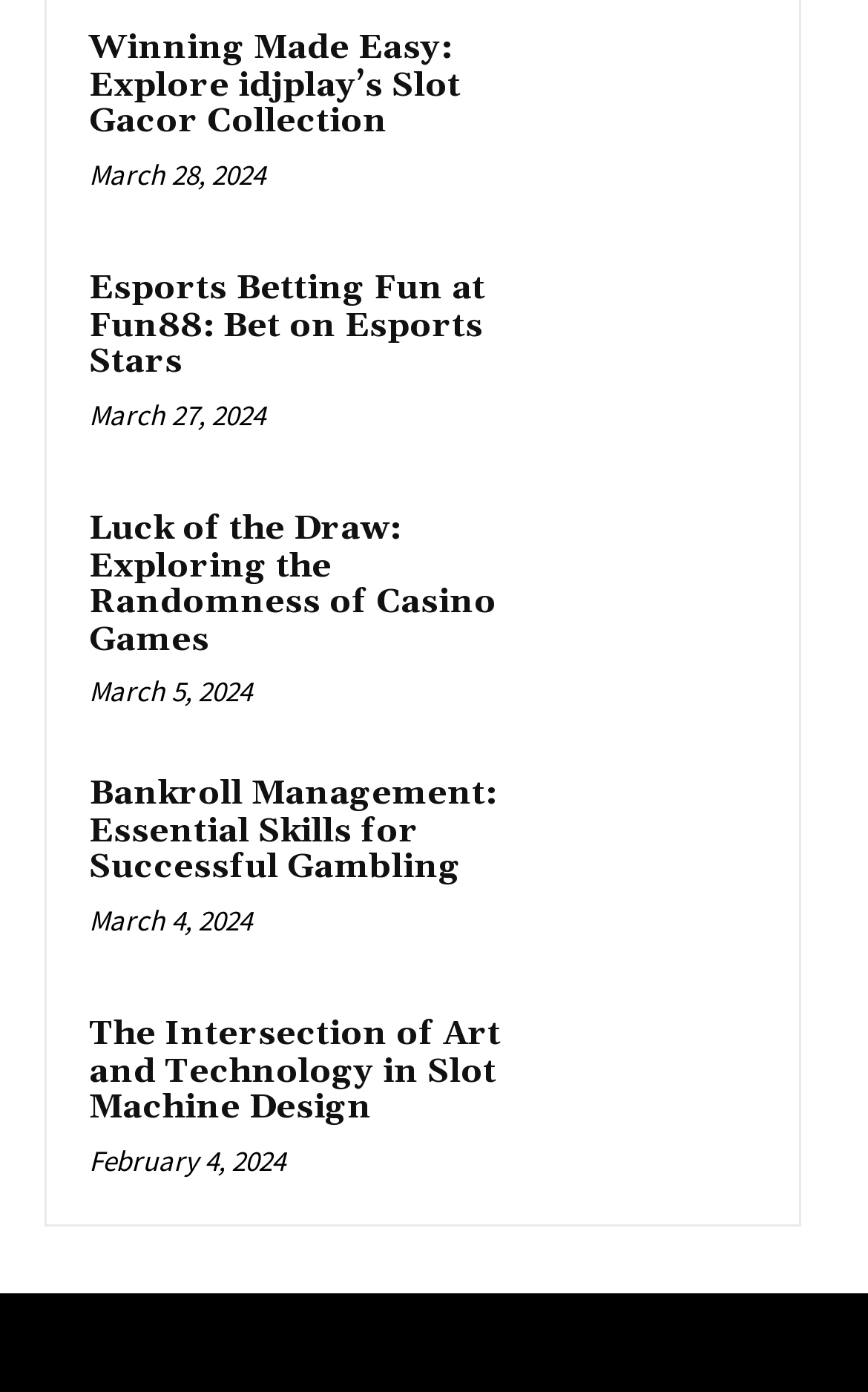Please specify the bounding box coordinates of the area that should be clicked to accomplish the following instruction: "Explore idjplay's Slot Gacor Collection". The coordinates should consist of four float numbers between 0 and 1, i.e., [left, top, right, bottom].

[0.672, 0.016, 0.872, 0.141]